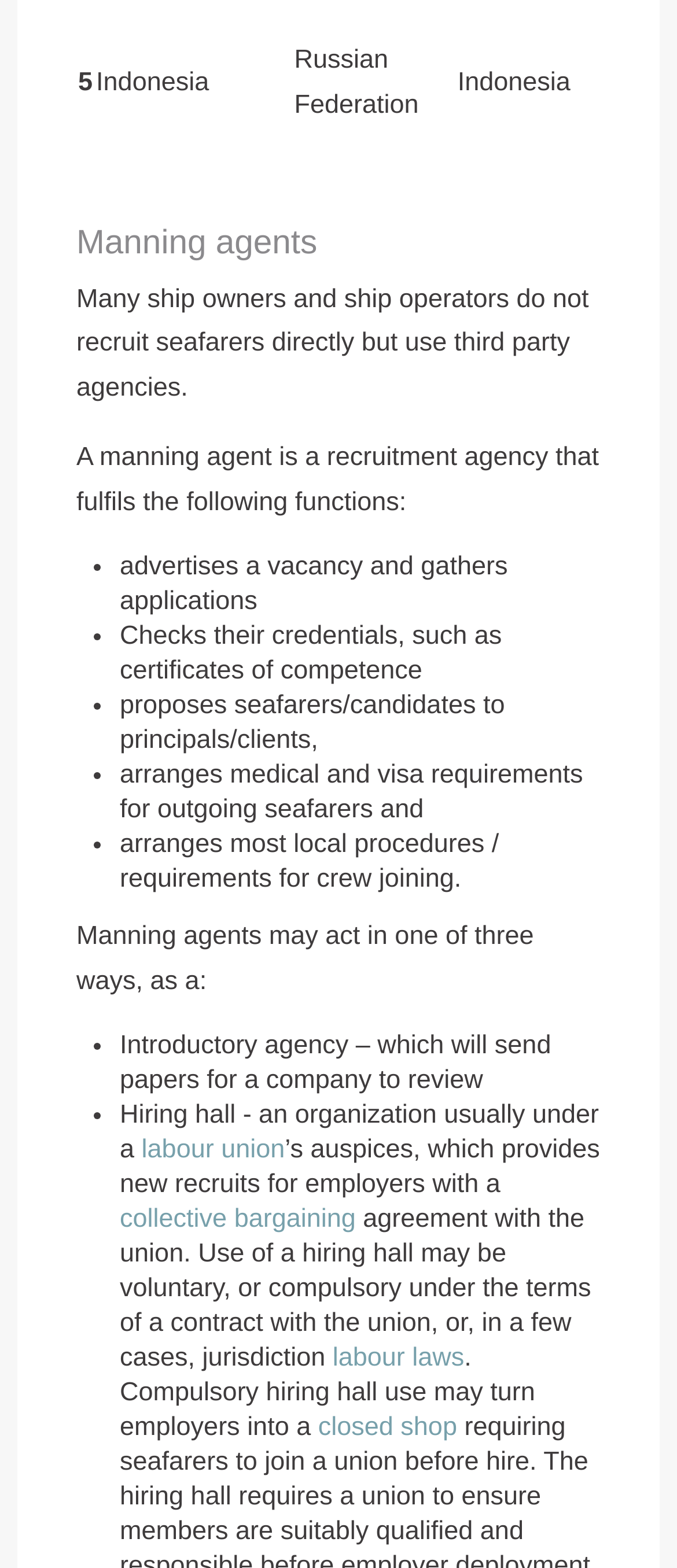What is a manning agent?
Please provide a comprehensive answer based on the visual information in the image.

A manning agent is a recruitment agency that fulfils certain functions, such as advertising vacancies, checking credentials, proposing seafarers to principals, and arranging medical and visa requirements.